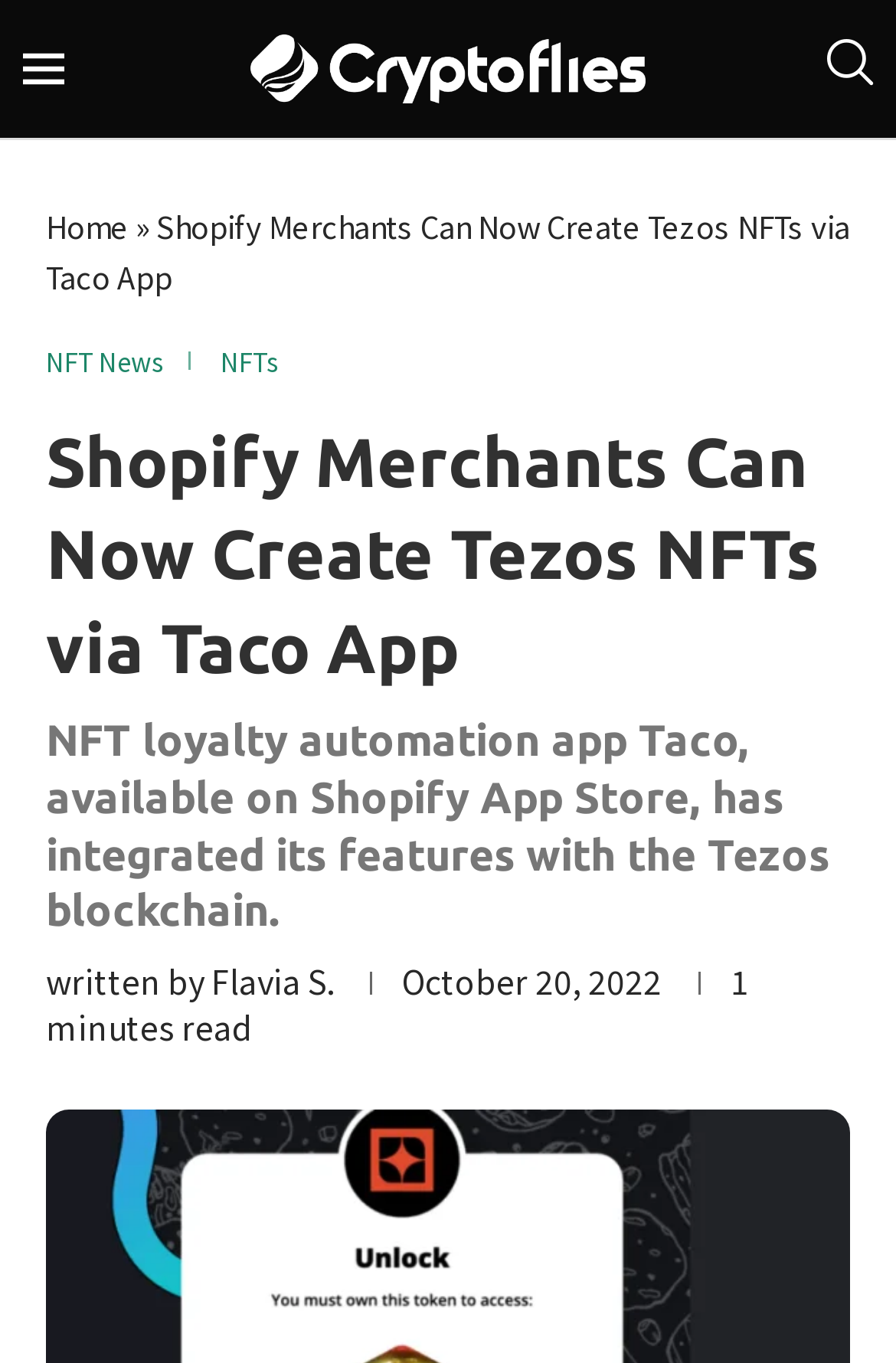Find the bounding box of the web element that fits this description: "aria-label="Search"".

[0.923, 0.026, 0.974, 0.075]